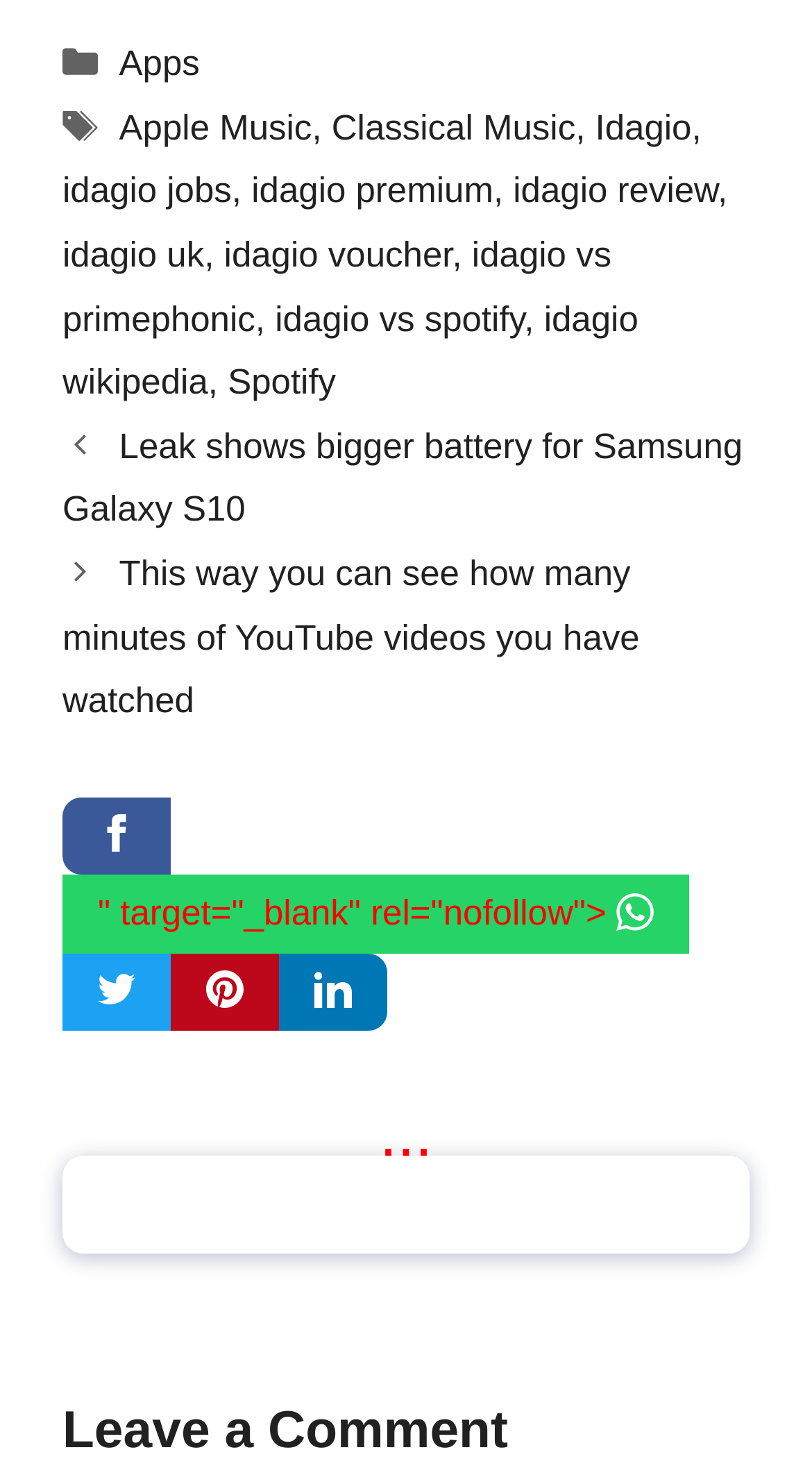Based on the description "parent_node: " target="_blank" rel="nofollow">", find the bounding box of the specified UI element.

[0.077, 0.642, 0.21, 0.695]